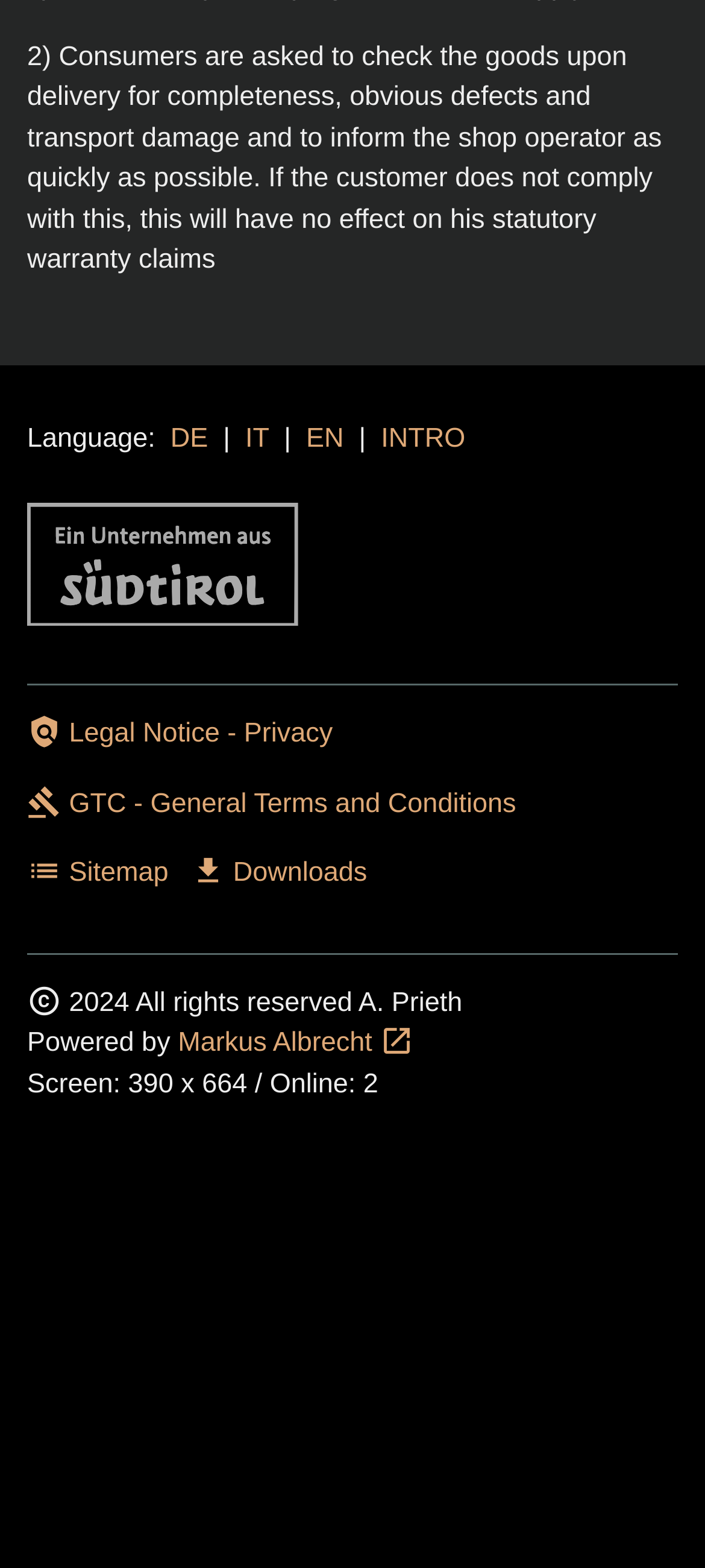What is the purpose of the text at the top?
Respond to the question with a single word or phrase according to the image.

To inform customers about checking goods